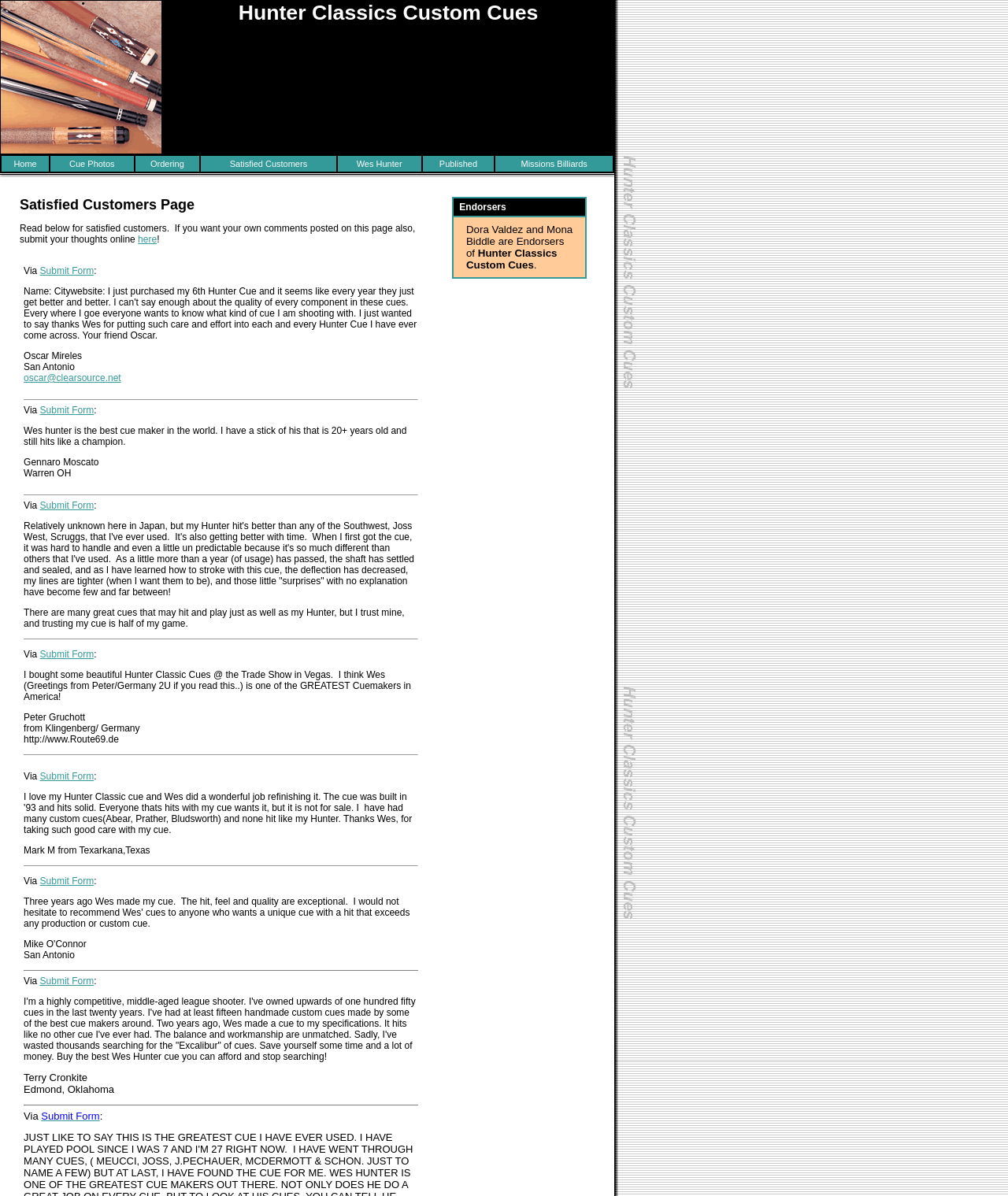What is the name of the cue model mentioned in the webpage?
Please provide an in-depth and detailed response to the question.

The webpage mentions 'Hunter Classic Cues' in the testimonials section, indicating that it is a model of cue made by Wes Hunter.